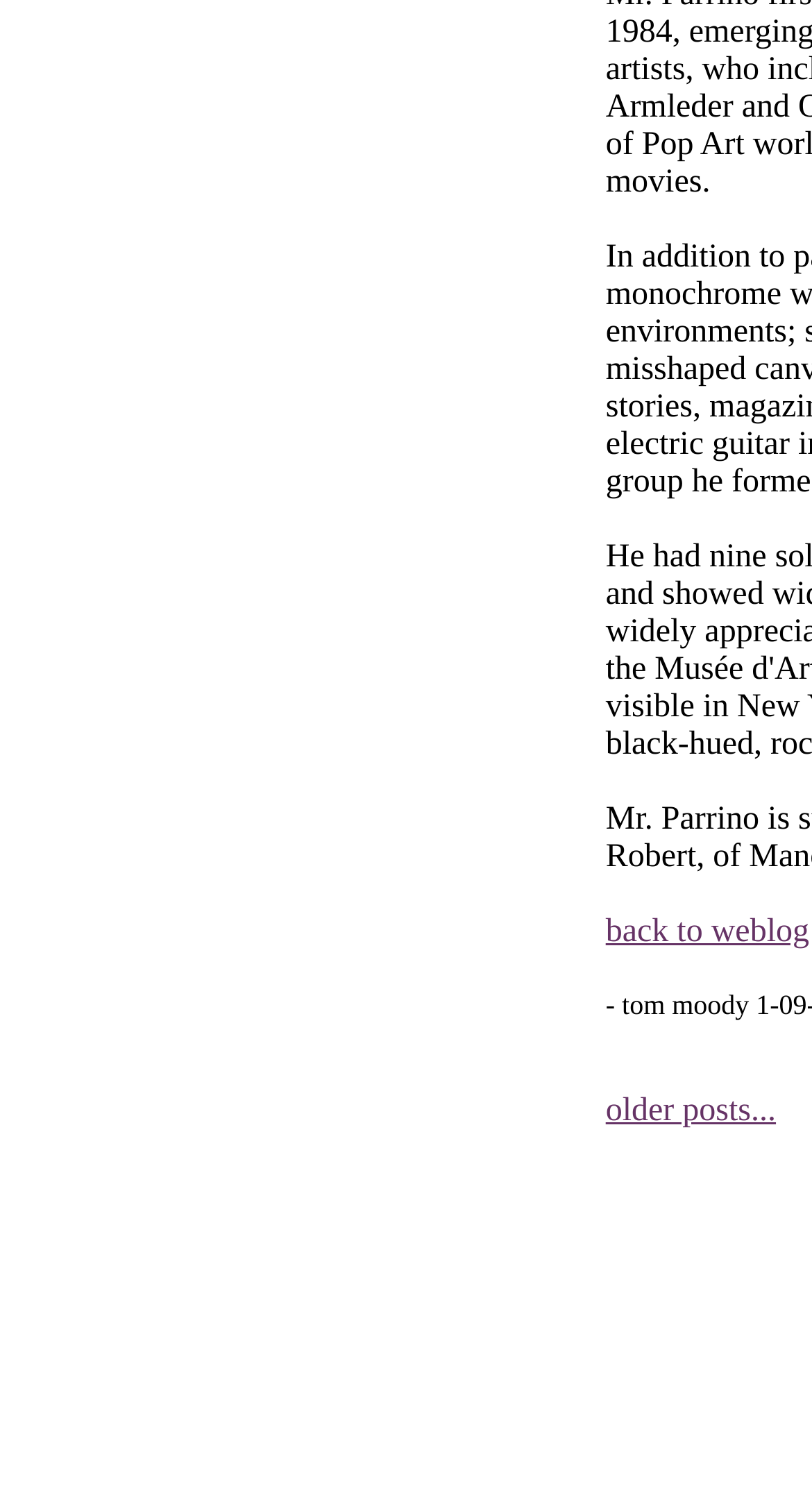Given the webpage screenshot, identify the bounding box of the UI element that matches this description: "older posts...".

[0.746, 0.735, 0.956, 0.758]